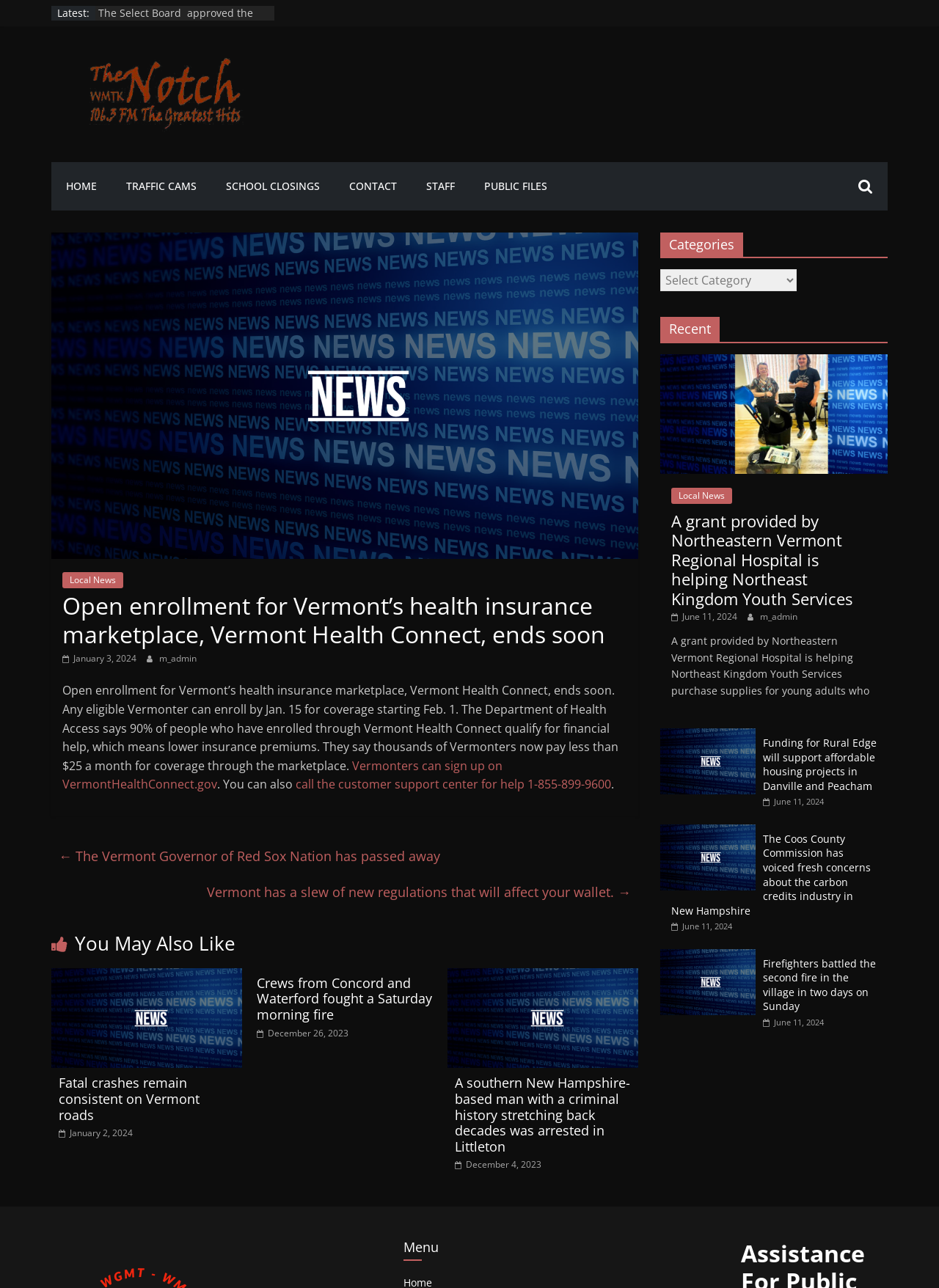What type of program did the Select Board approve the creation of?
Please answer the question with as much detail as possible using the screenshot.

According to the article, the Select Board approved the creation of a police department K-9 program.